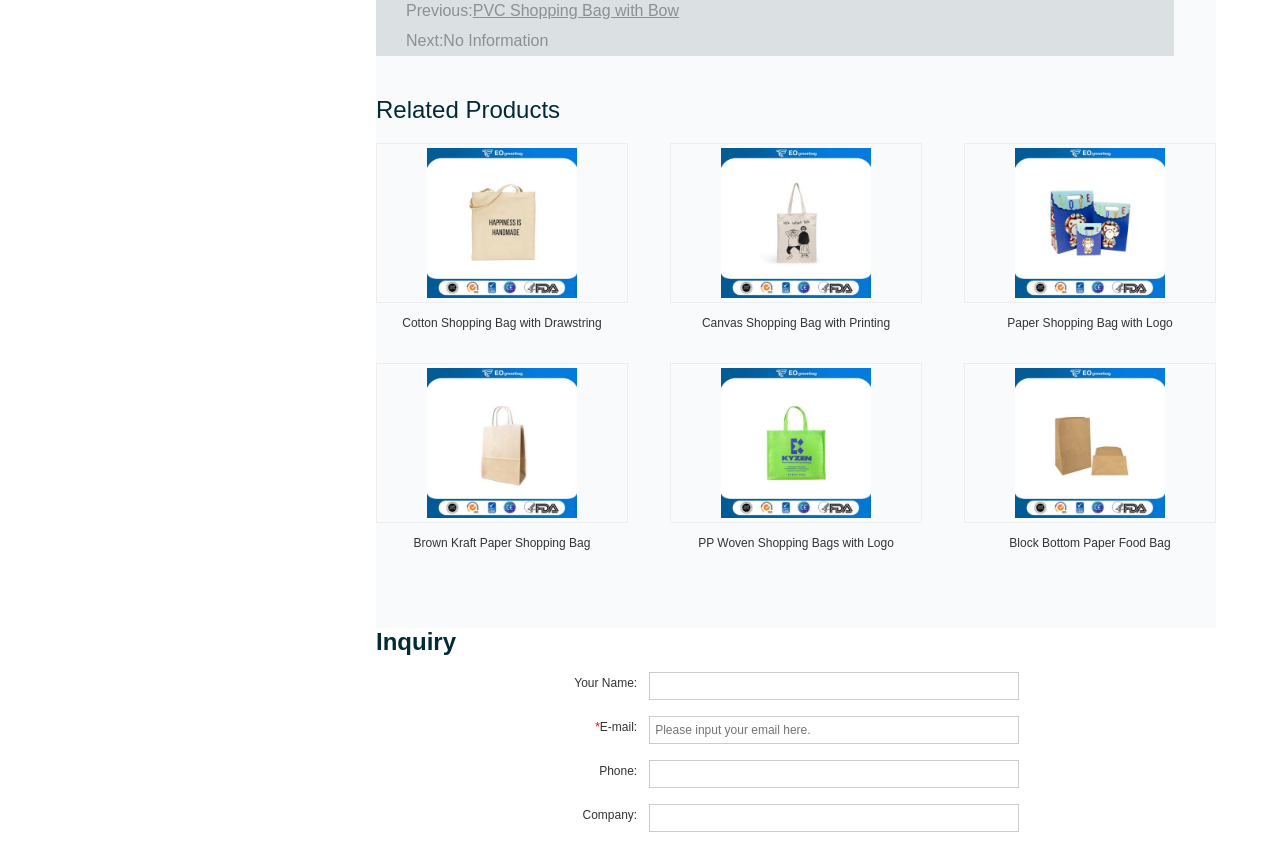Please determine the bounding box coordinates of the area that needs to be clicked to complete this task: 'view the 'Cotton Shopping Bag with Drawstring' product'. The coordinates must be four float numbers between 0 and 1, formatted as [left, top, right, bottom].

[0.334, 0.339, 0.451, 0.356]